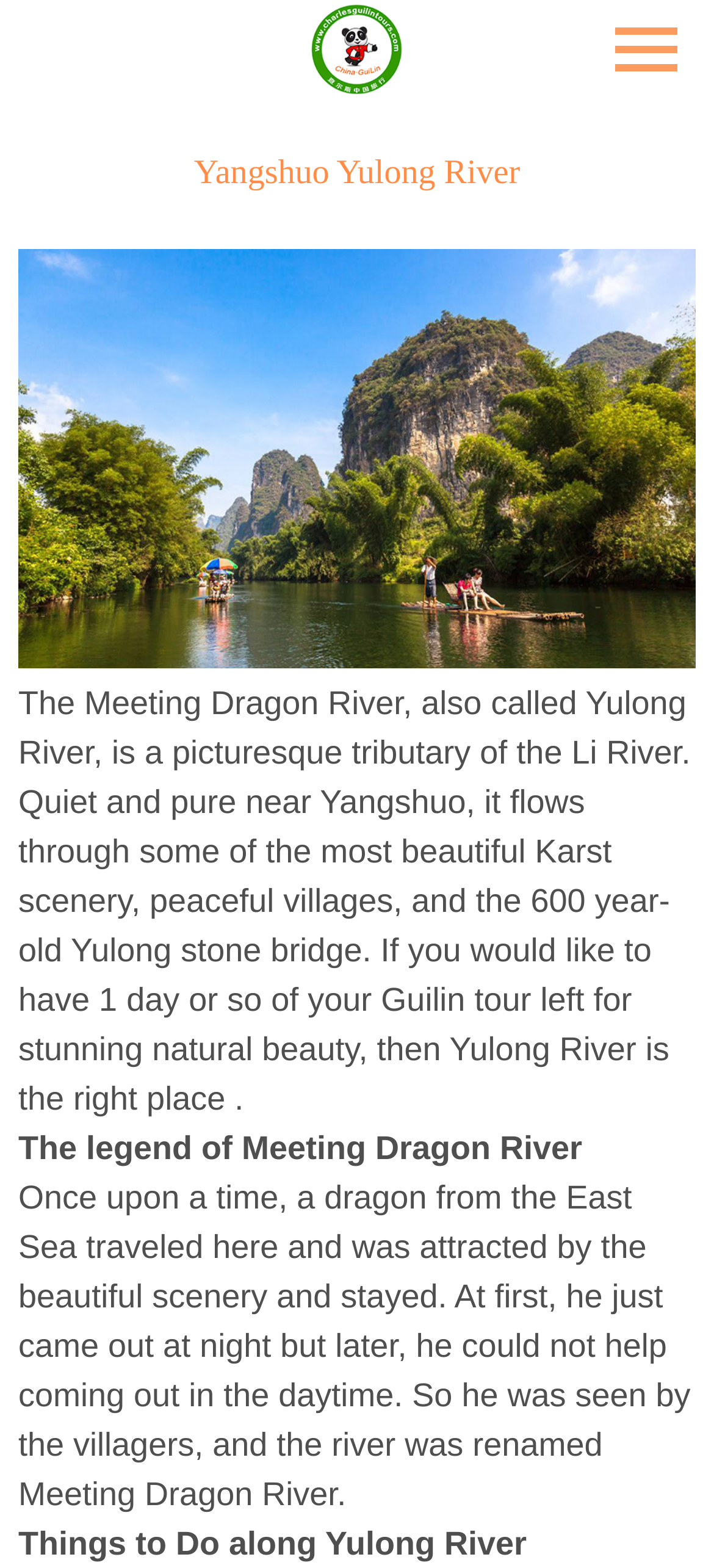What is the legend of Meeting Dragon River?
Please ensure your answer is as detailed and informative as possible.

The legend of Meeting Dragon River is described in the text 'Once upon a time, a dragon from the East Sea traveled here and was attracted by the beautiful scenery and stayed. At first, he just came out at night but later, he could not help coming out in the daytime. So he was seen by the villagers, and the river was renamed Meeting Dragon River.'